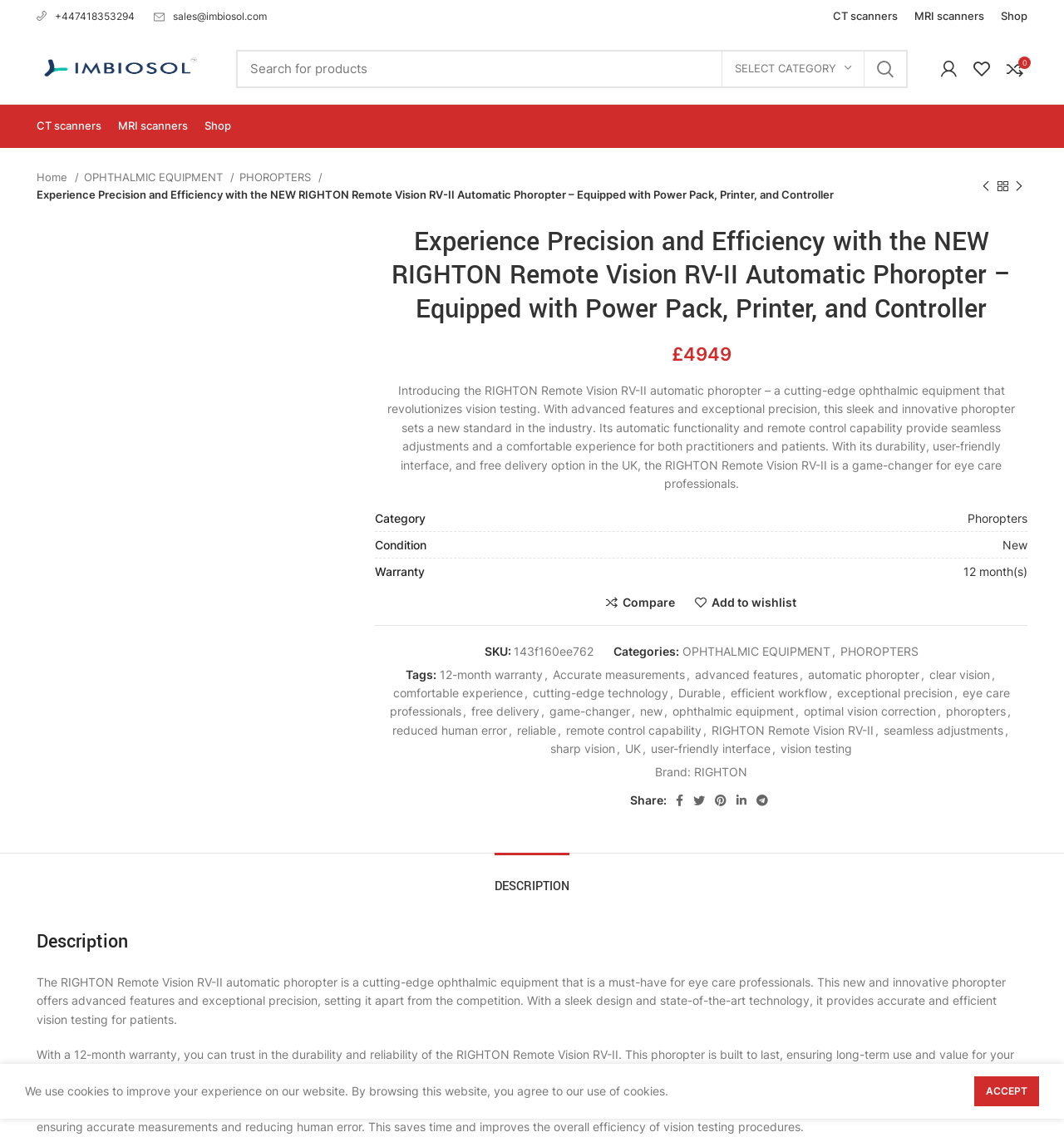What is the warranty period of the product?
Answer the question with as much detail as you can, using the image as a reference.

I found the answer by looking at the table section of the webpage, which lists the warranty period as '12 month(s)'.